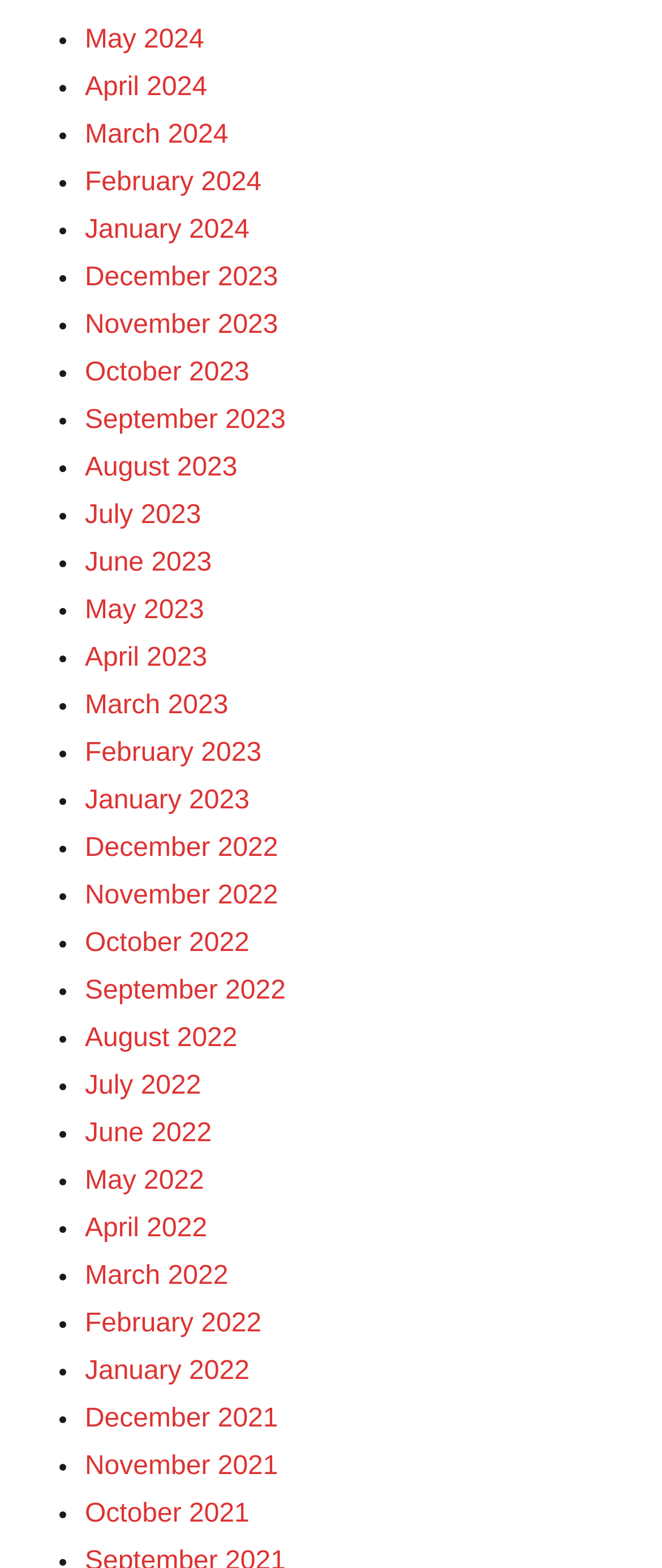Please identify the bounding box coordinates of the element's region that needs to be clicked to fulfill the following instruction: "View October 2022". The bounding box coordinates should consist of four float numbers between 0 and 1, i.e., [left, top, right, bottom].

[0.128, 0.592, 0.377, 0.61]